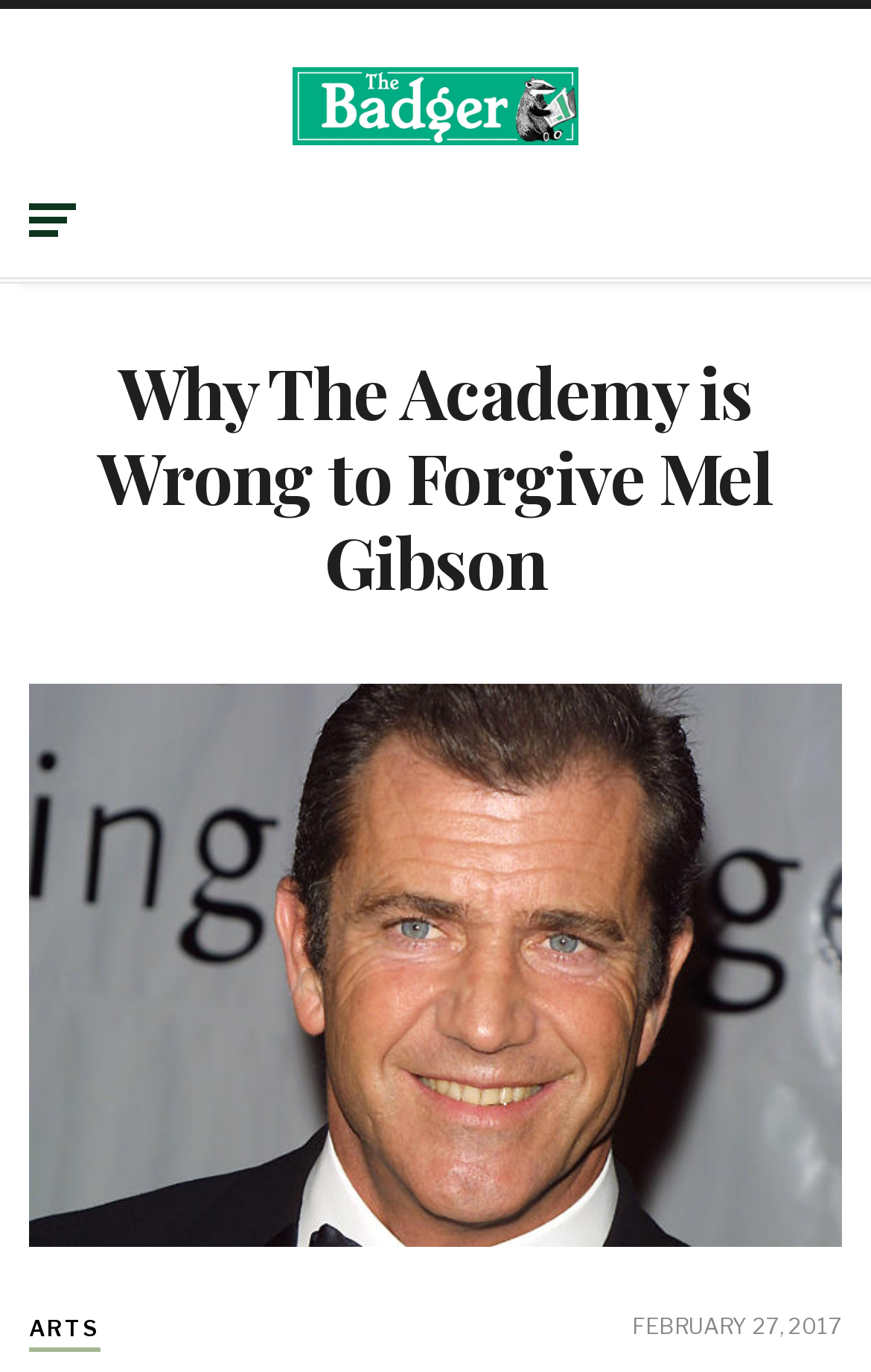When was the article published?
Please provide an in-depth and detailed response to the question.

I determined the publication date of the article by looking at the time element with the text 'FEBRUARY 27, 2017' located at the bottom of the page, which indicates the date the article was published.